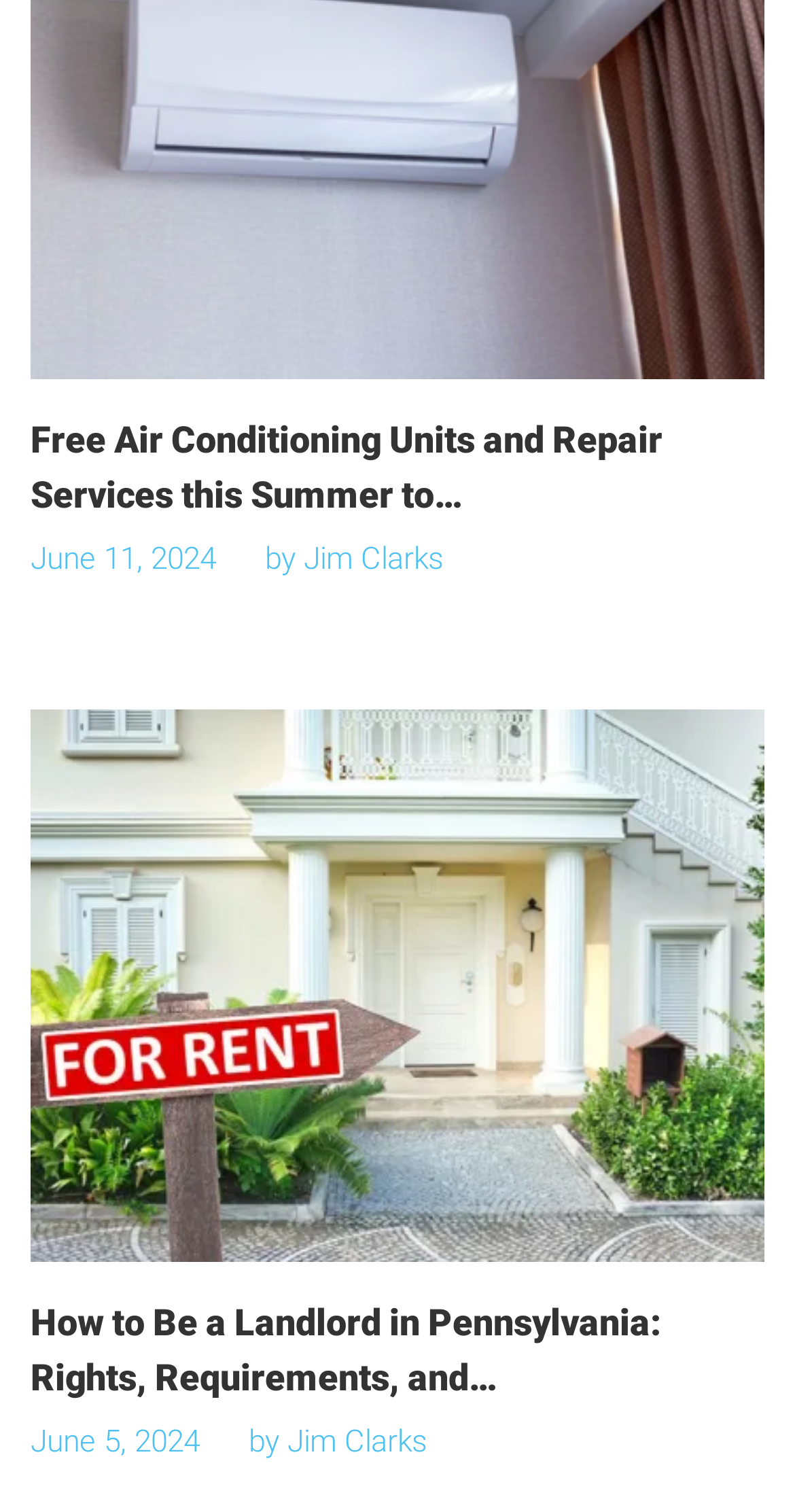Answer the question in a single word or phrase:
Who is the author of the first article?

Jim Clarks